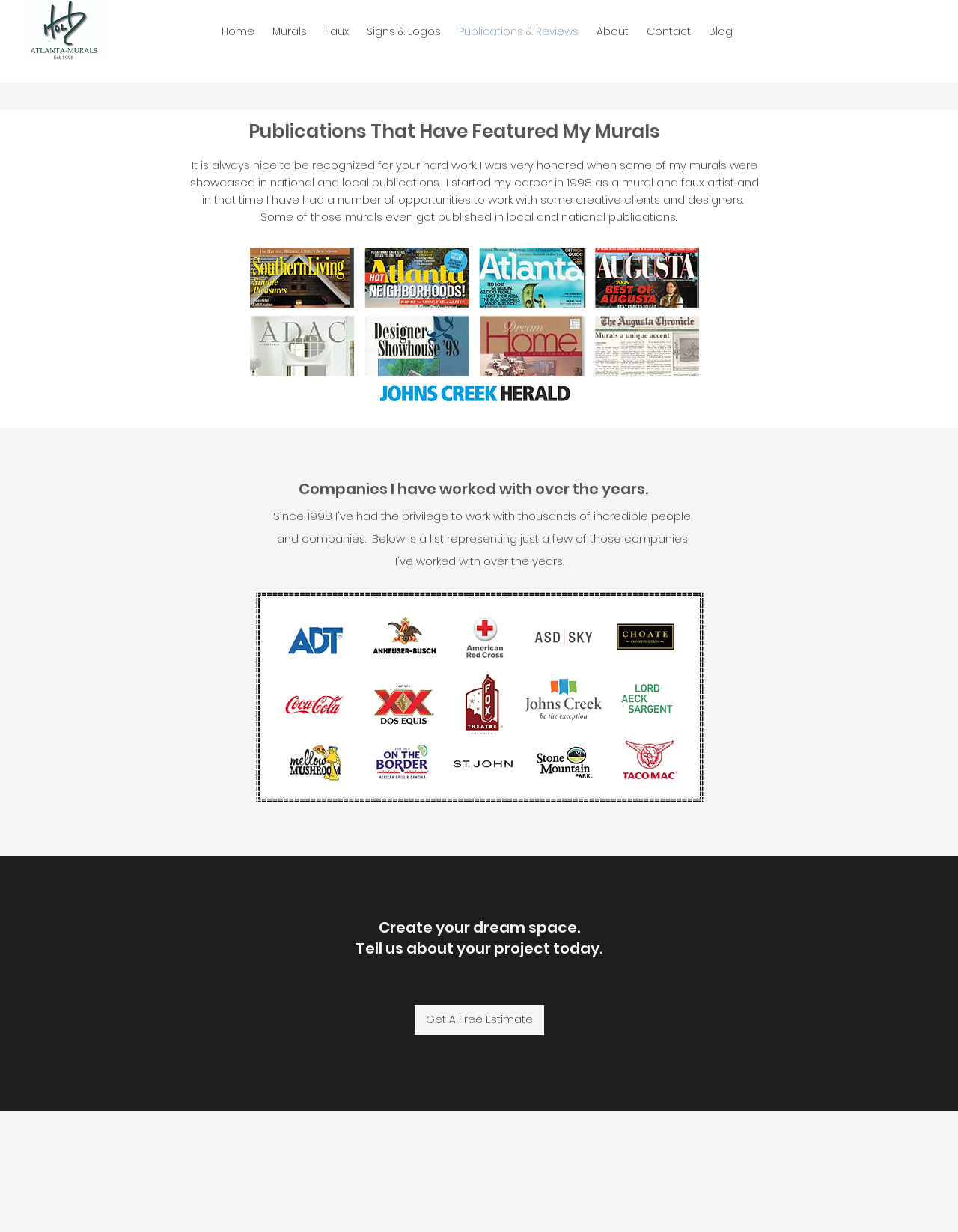Locate the bounding box coordinates of the area you need to click to fulfill this instruction: 'Get a free estimate'. The coordinates must be in the form of four float numbers ranging from 0 to 1: [left, top, right, bottom].

[0.433, 0.816, 0.568, 0.84]